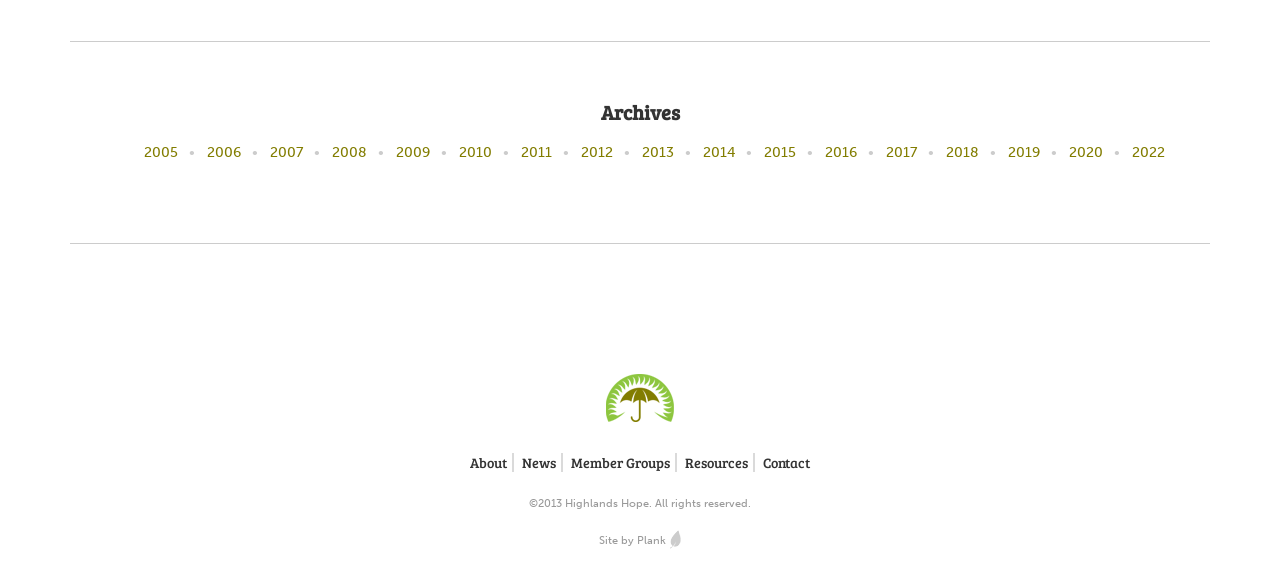Can you provide the bounding box coordinates for the element that should be clicked to implement the instruction: "check the 'Contact' page"?

[0.592, 0.794, 0.637, 0.846]